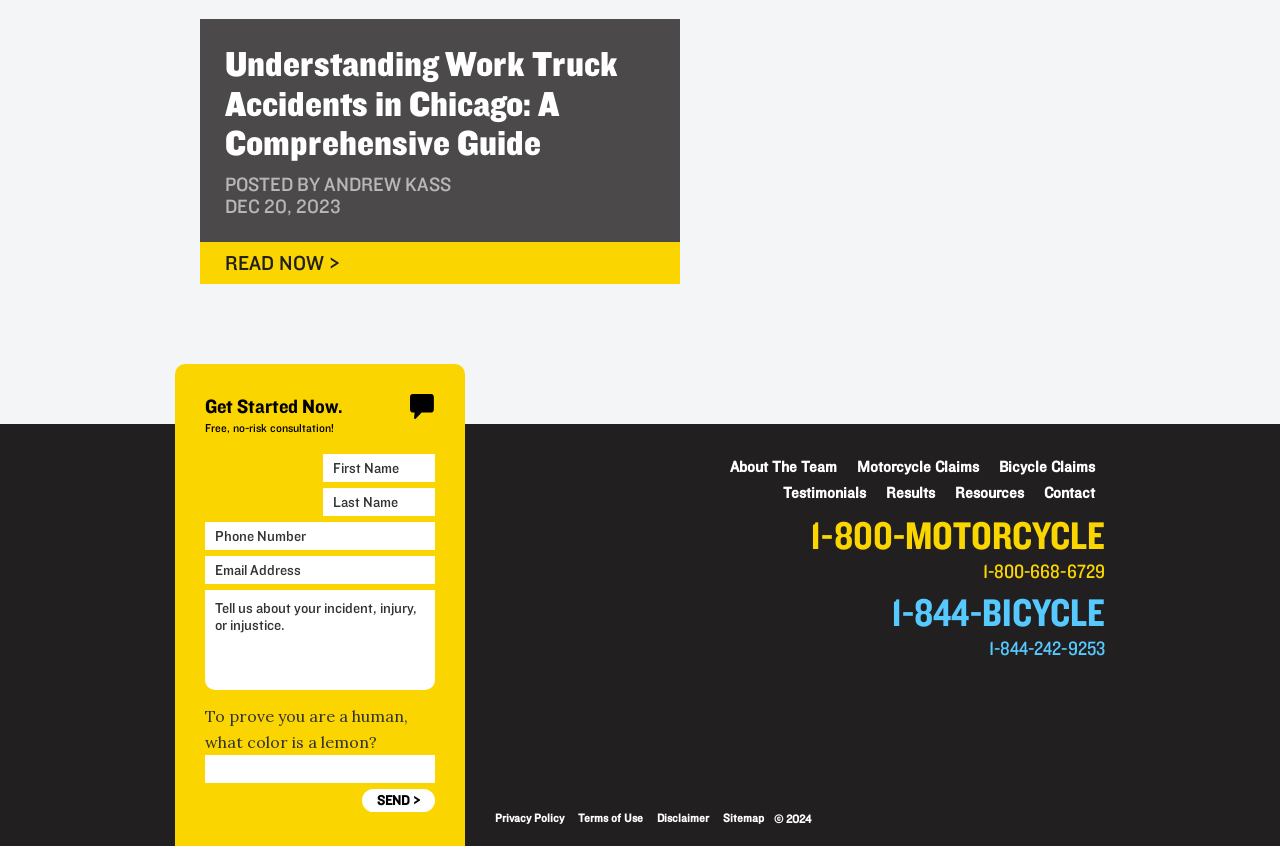What is the phone number for motorcycle claims?
Please answer the question with a single word or phrase, referencing the image.

1-800-MOTORCYCLE